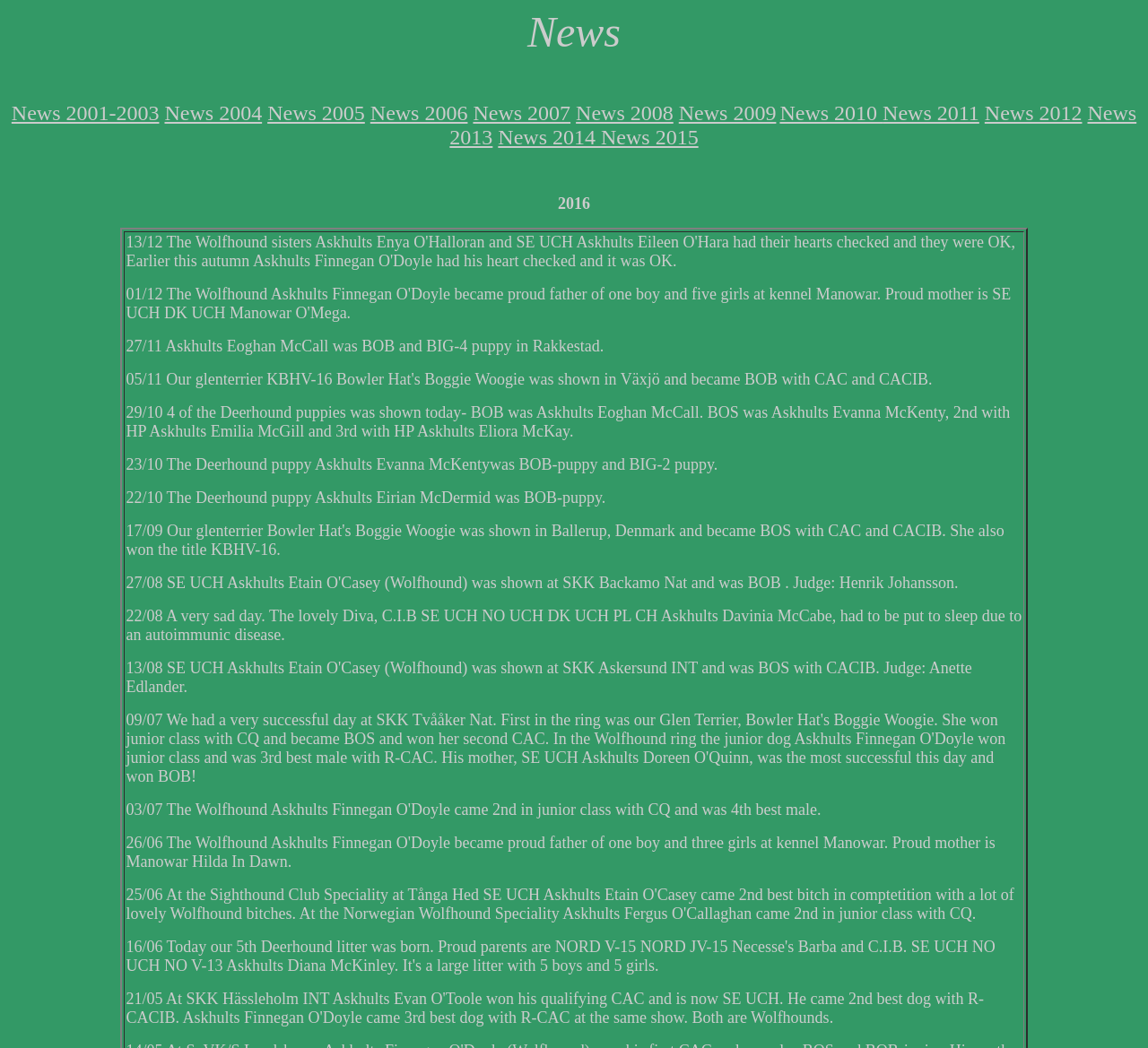Refer to the element description News 2007 and identify the corresponding bounding box in the screenshot. Format the coordinates as (top-left x, top-left y, bottom-right x, bottom-right y) with values in the range of 0 to 1.

[0.412, 0.097, 0.497, 0.119]